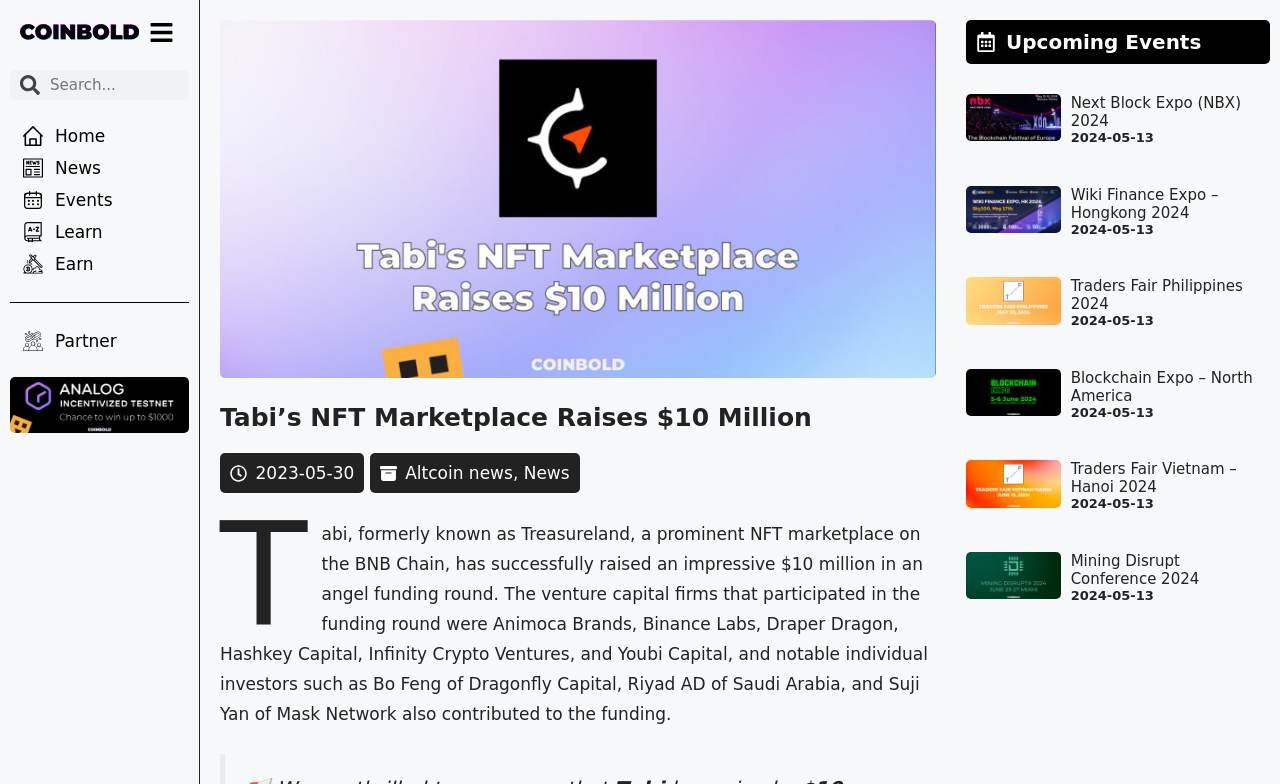Locate the bounding box coordinates of the region to be clicked to comply with the following instruction: "Go to Home page". The coordinates must be four float numbers between 0 and 1, in the form [left, top, right, bottom].

[0.008, 0.153, 0.148, 0.194]